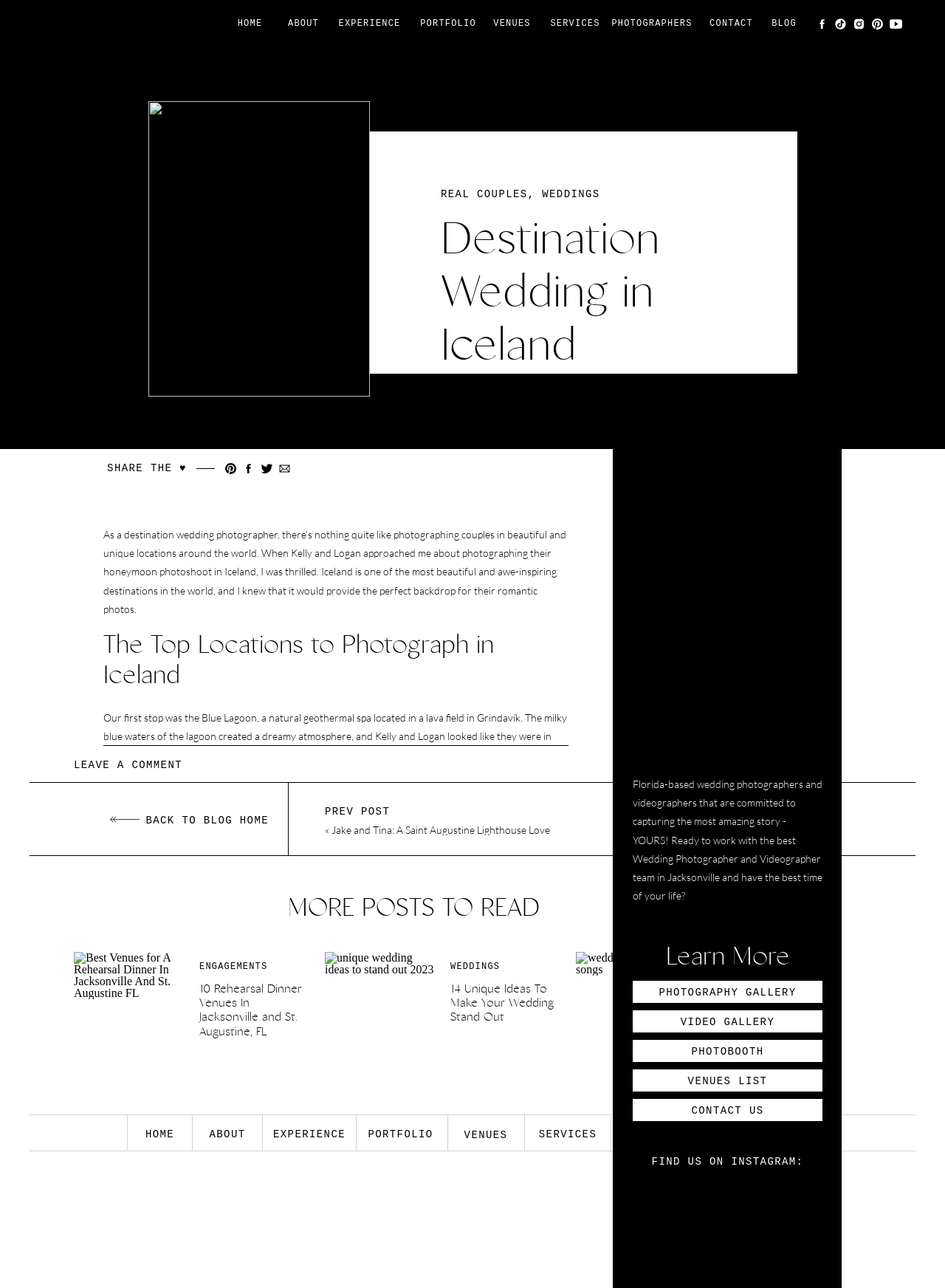What is the text of the call-to-action button?
Refer to the screenshot and answer in one word or phrase.

Learn More